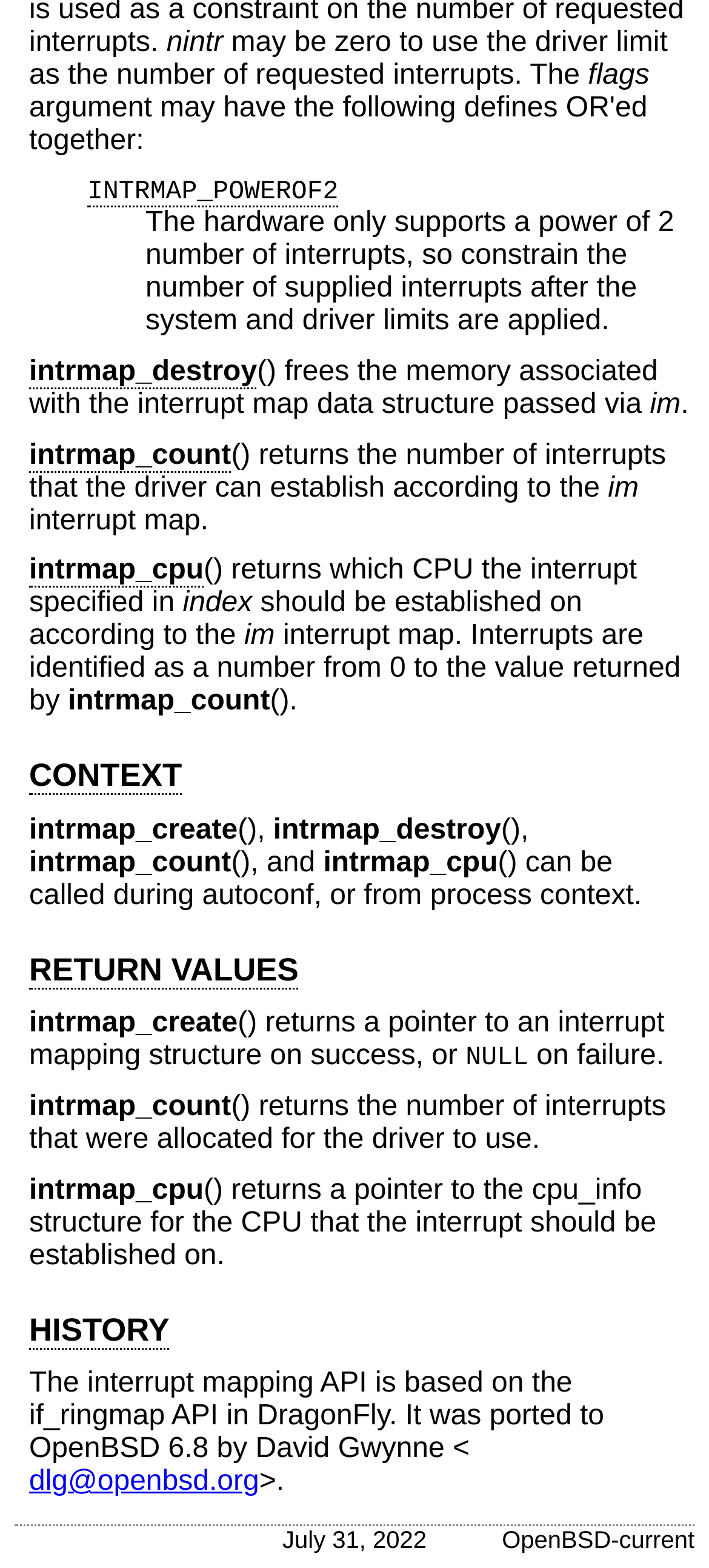Find the bounding box coordinates of the area that needs to be clicked in order to achieve the following instruction: "follow the link 'Fn intrmap_cpu'". The coordinates should be specified as four float numbers between 0 and 1, i.e., [left, top, right, bottom].

[0.041, 0.354, 0.287, 0.375]